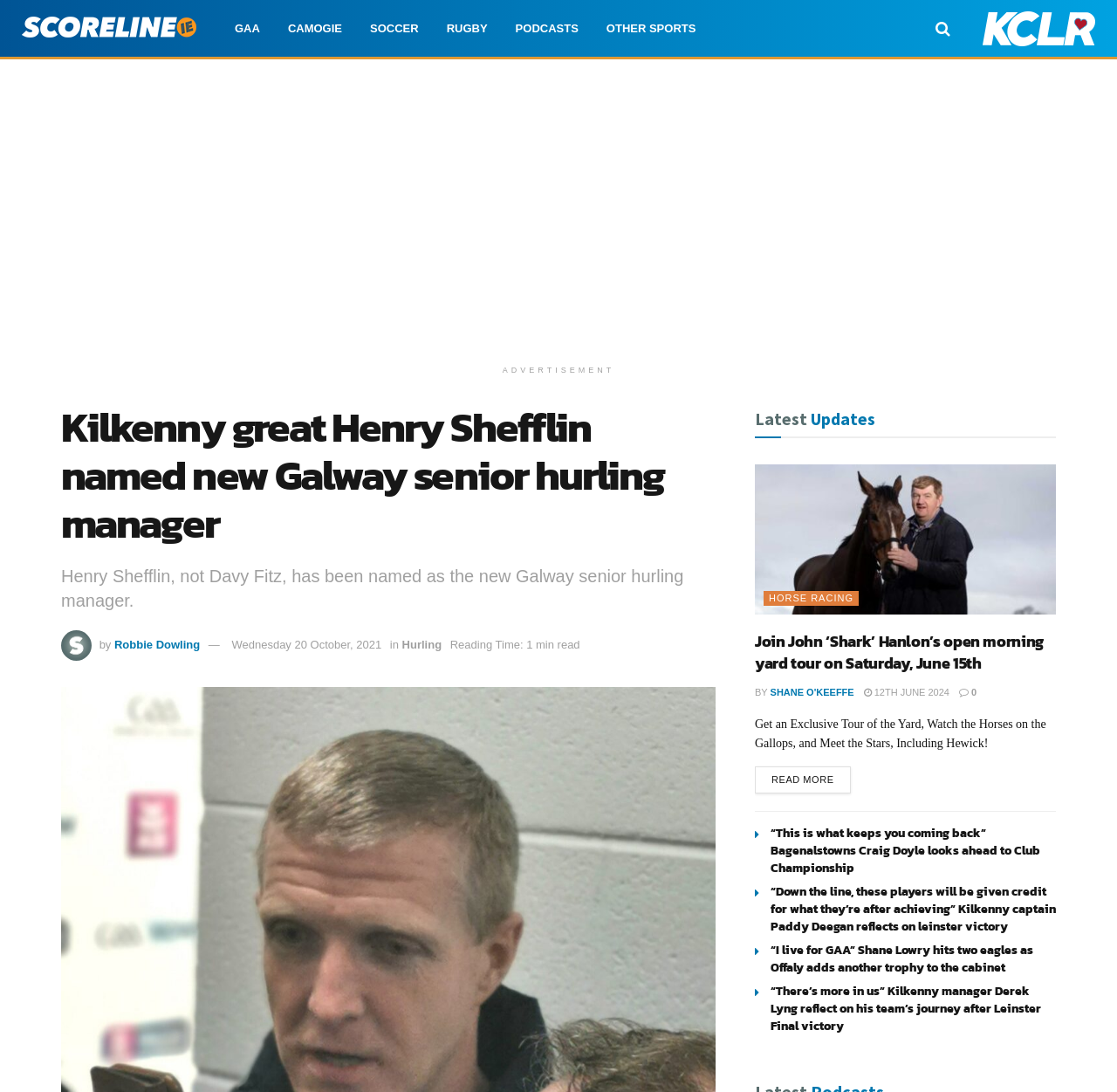Please specify the bounding box coordinates of the clickable section necessary to execute the following command: "Click on the Scoreline.ie link".

[0.012, 0.012, 0.176, 0.04]